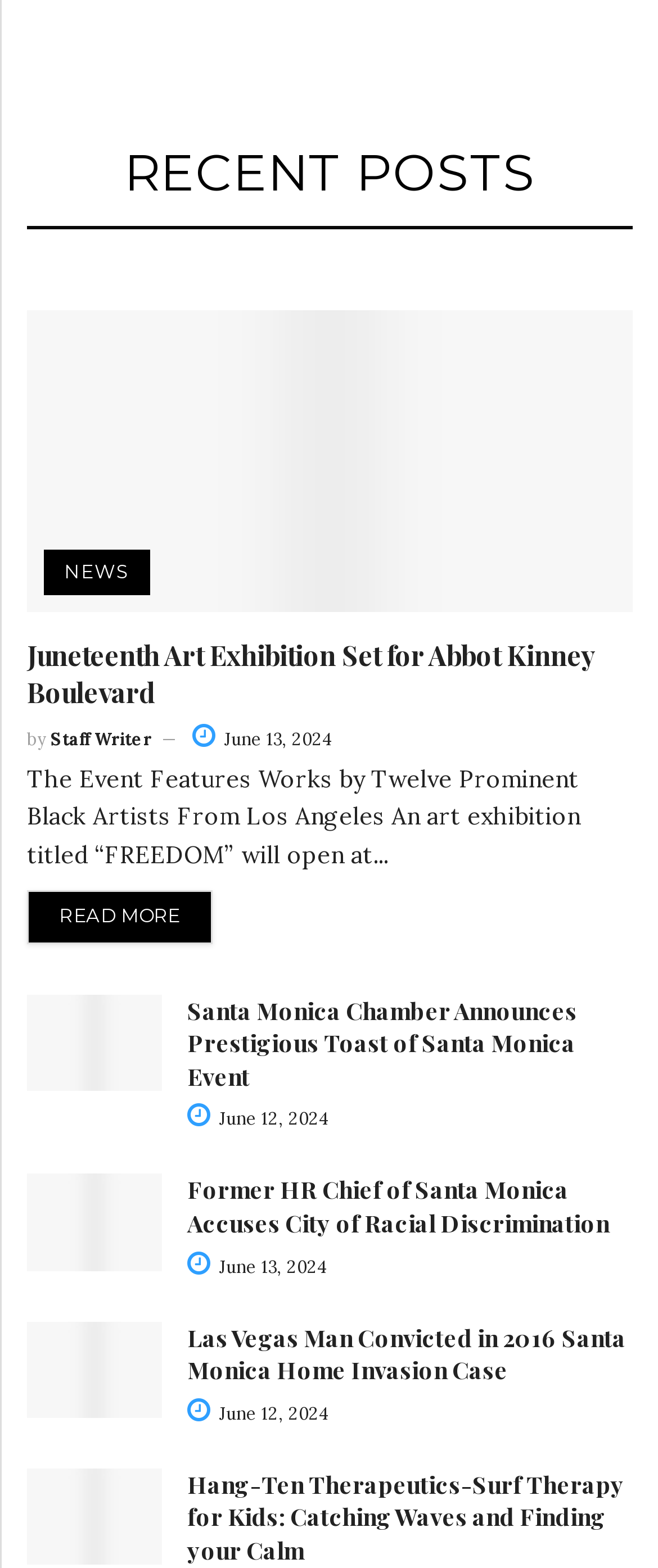What is the title of the first article?
Please provide a comprehensive answer based on the visual information in the image.

The first article is identified by its heading 'Juneteenth Art Exhibition Set for Abbot Kinney Boulevard' and its corresponding link and image elements.